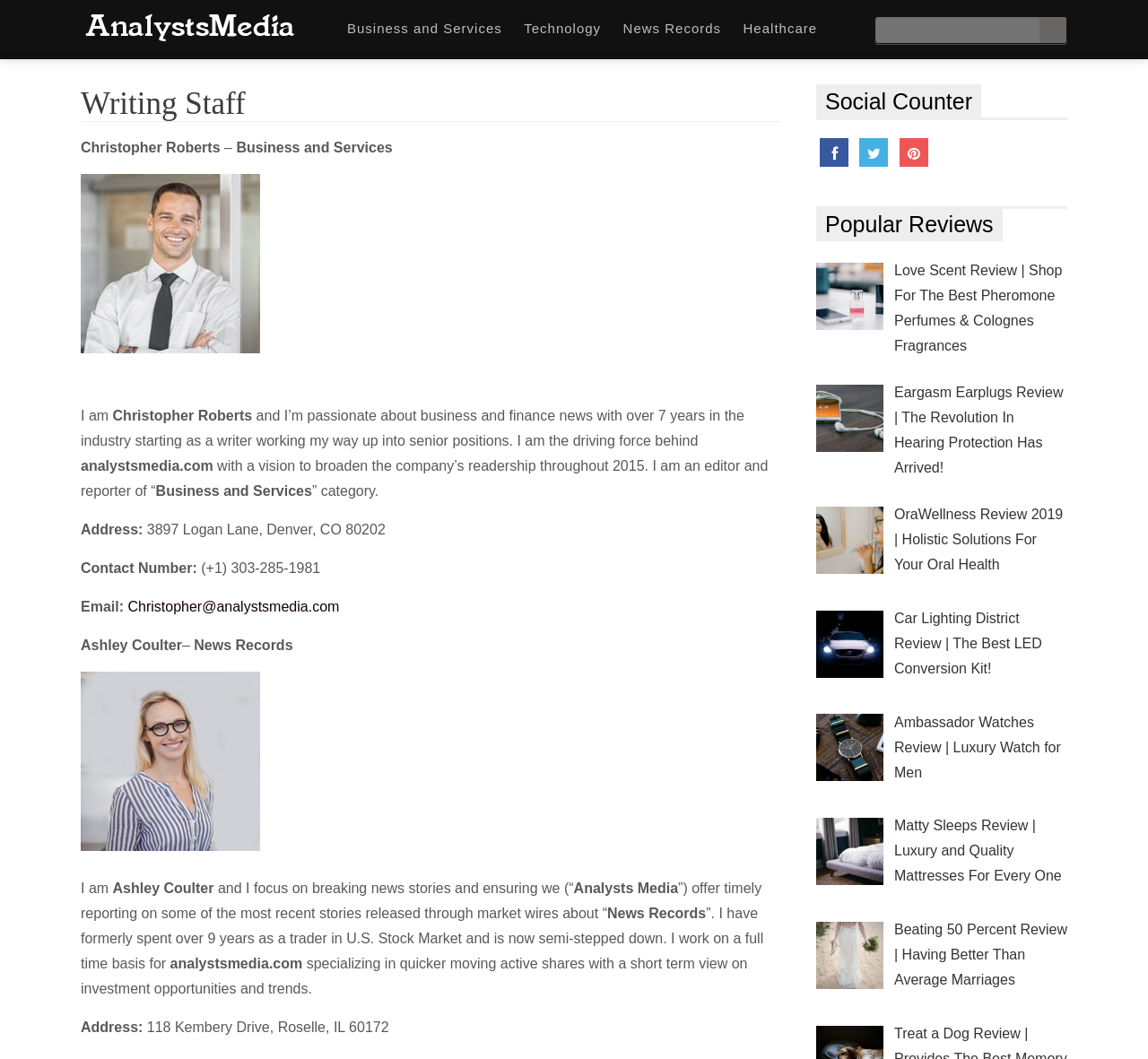How many years of experience does Christopher Roberts have?
Refer to the image and answer the question using a single word or phrase.

over 7 years